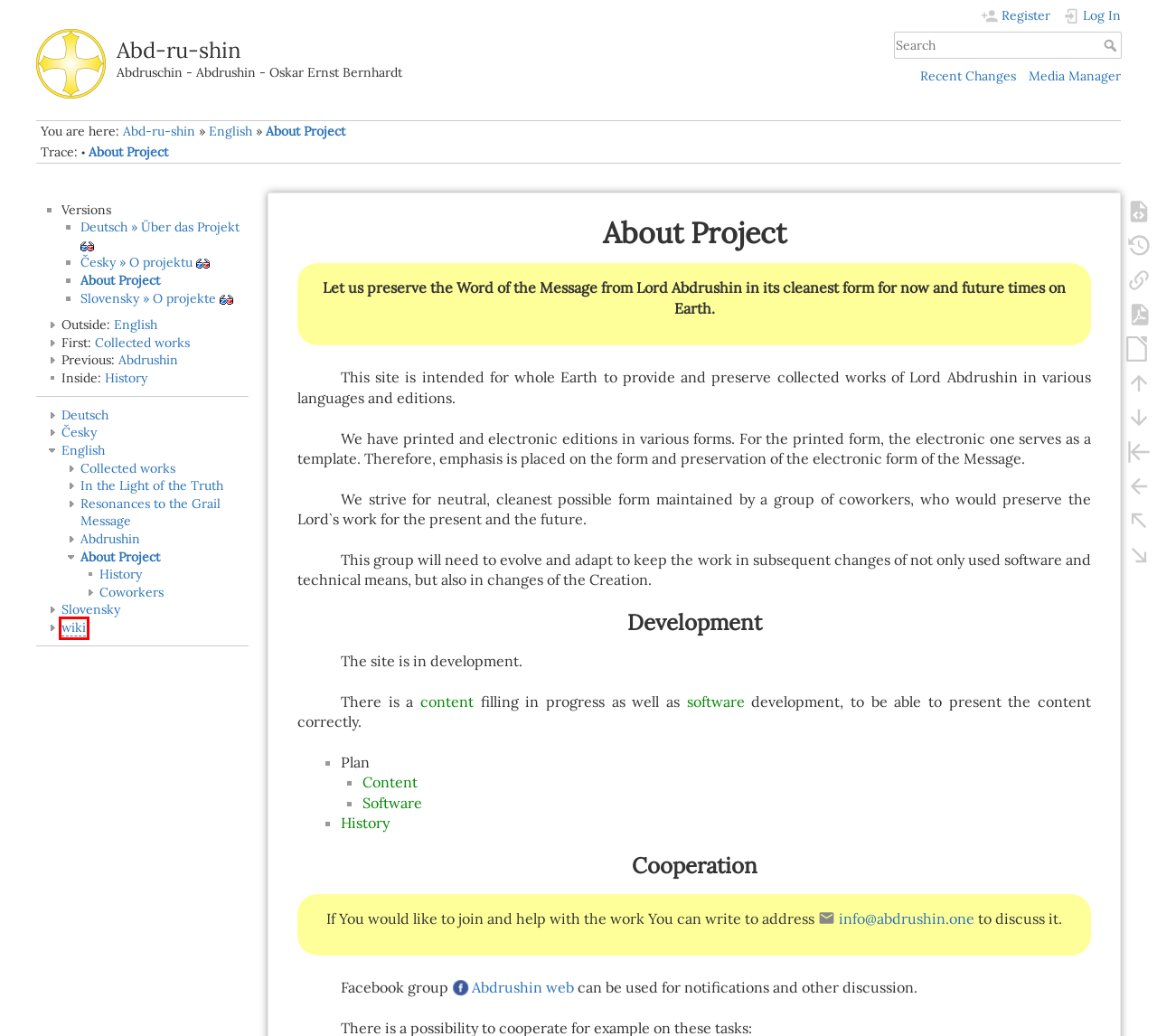Look at the screenshot of a webpage that includes a red bounding box around a UI element. Select the most appropriate webpage description that matches the page seen after clicking the highlighted element. Here are the candidates:
A. Log In
B. Register
C. About Project - Recent Changes | English - Recent Changes | Abd-ru-shin - Recent Changes
D. Resonances to the Grail Message | English | Abd-ru-shin
E. O projektu | Česky | Abd-ru-shin
F. Coworkers | About Project | English | Abd-ru-shin
G. wiki:start | Abd-ru-shin
H. History | About Project | English | Abd-ru-shin

G